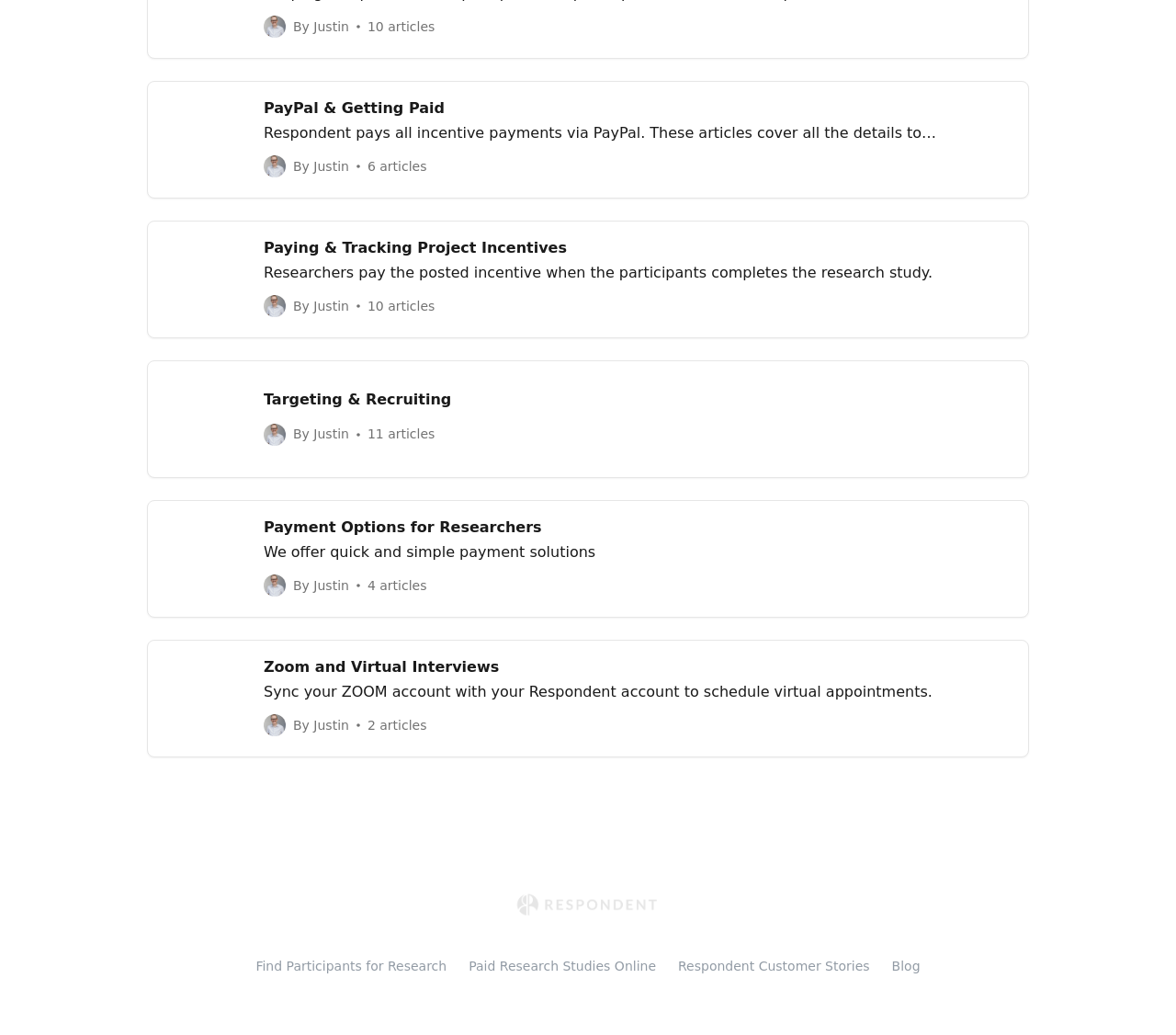Who is the author of the articles?
Give a comprehensive and detailed explanation for the question.

I noticed that all the articles have the text 'By Justin' next to the topic title, which indicates that the author of the articles is Justin.